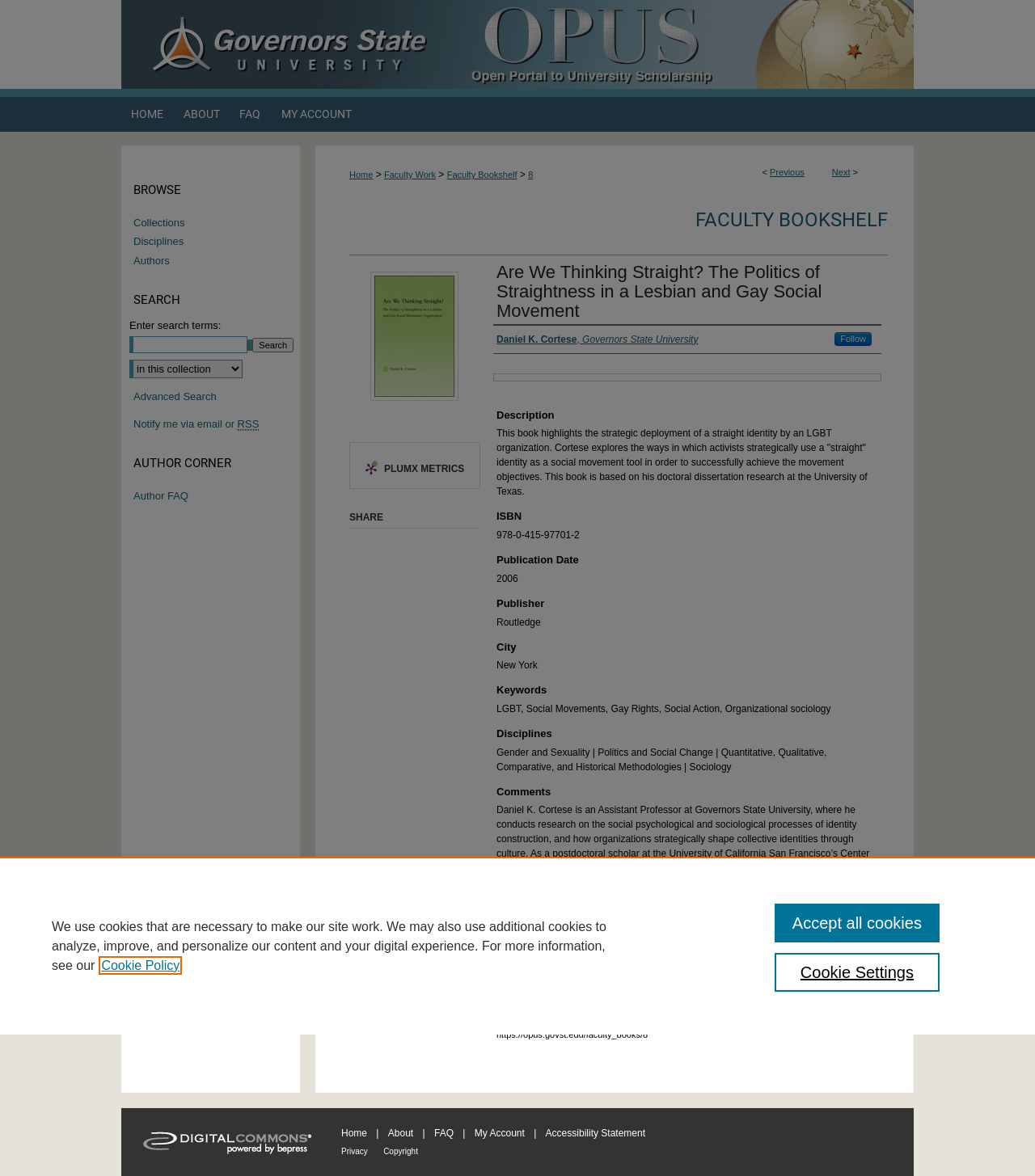Provide an in-depth caption for the webpage.

This webpage is about a book titled "Are We Thinking Straight? The Politics of Straightness in a Lesbian and Gay Social Movement" by Daniel K. Cortese. The book's title is prominently displayed at the top of the page, along with a link to the book's details.

The top navigation menu has several links, including "Menu", "OPUS Open Portal to University Scholarship", "HOME", "ABOUT", "FAQ", and "MY ACCOUNT". Below the navigation menu, there is a section with links to "Faculty Work", "Faculty Bookshelf", and a specific book with the number "8".

The main content of the page is divided into several sections. The first section displays the book's title, author, and a brief description of the book. The description explains that the book explores how LGBT organizations strategically use a "straight" identity as a social movement tool.

Below the book's description, there are several sections with headings such as "ISBN", "Publication Date", "Publisher", "City", "Keywords", and "Disciplines". Each section provides relevant information about the book.

The next section is about the author, Daniel K. Cortese, and provides a brief biography, including his research interests and publications.

The page also has a section for "Recommended Citation" and a link to the book's digital version. Additionally, there are links to "PLUMX METRICS" and "SHARE" the book.

On the right side of the page, there is a search bar with a label "Enter search terms:" and a button to submit the search query. Below the search bar, there are links to "Collections", "Disciplines", "Authors", and "Advanced Search".

At the bottom of the page, there are links to "AUTHOR CORNER", "Author FAQ", and "Digital Commons: Powered by bepress". The page also has a footer with links to "Home", "About", "FAQ", "My Account", and "Accessibility Statement".